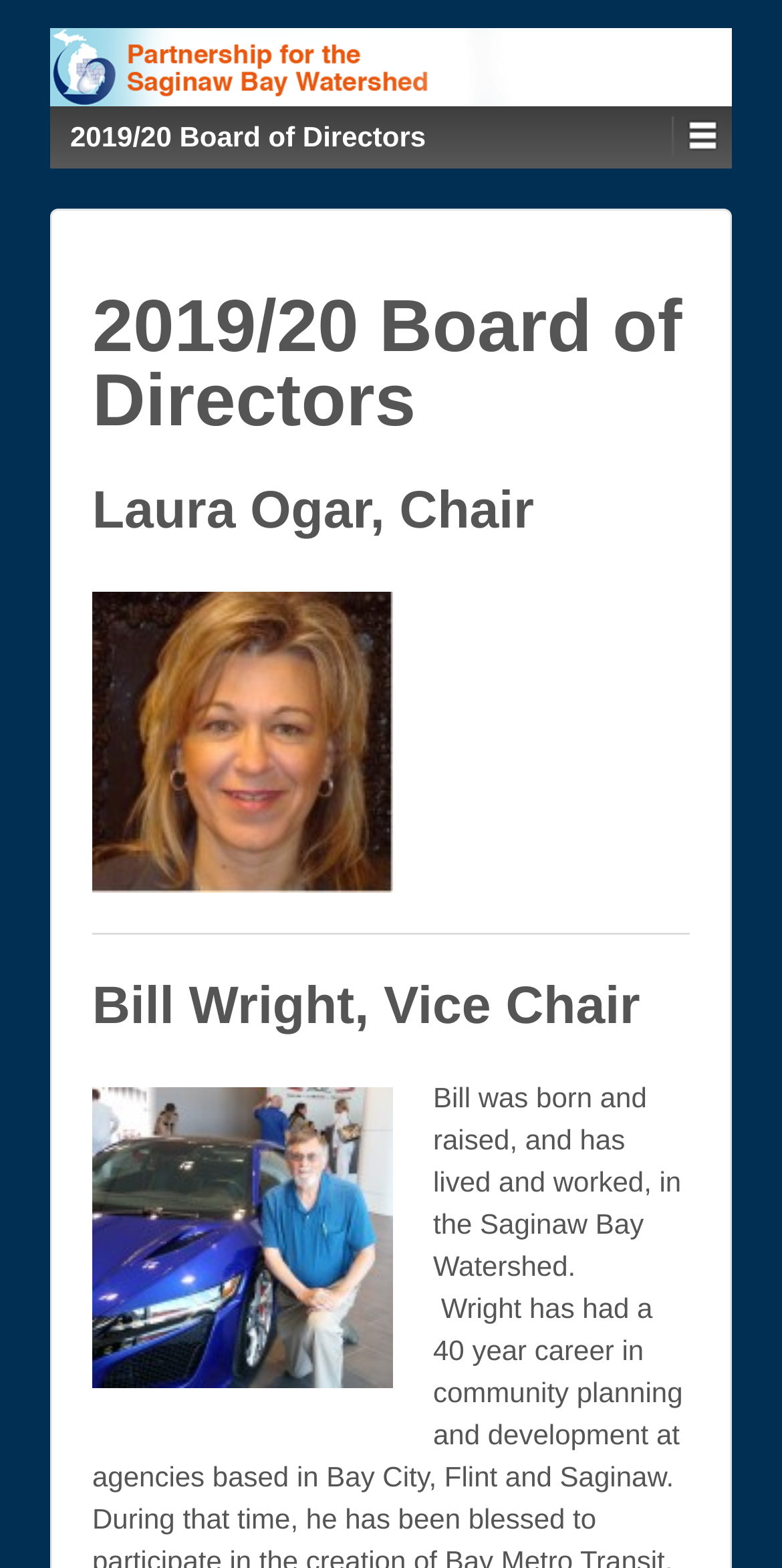Give a concise answer using only one word or phrase for this question:
How many members are listed on the webpage?

At least 2